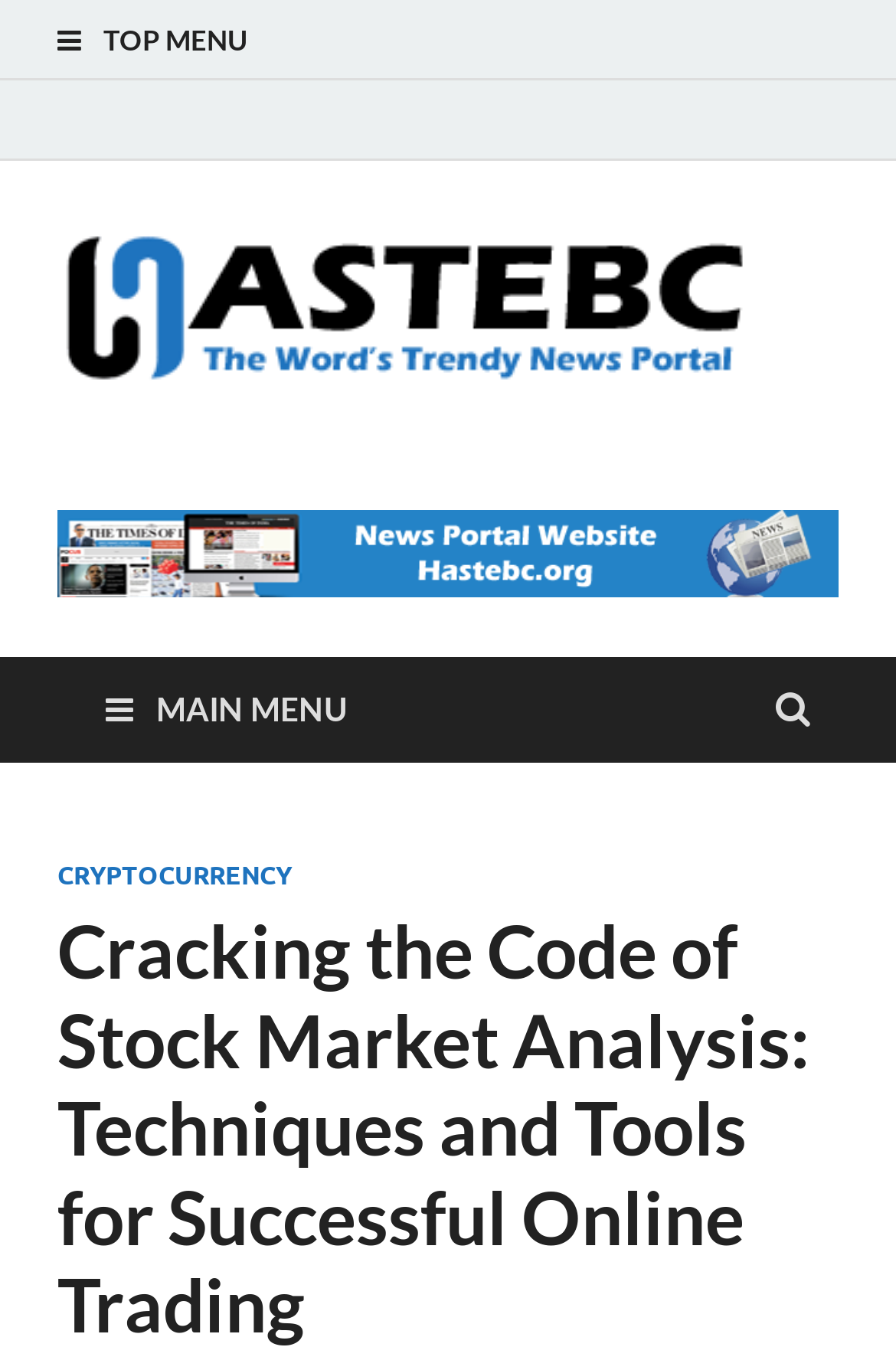Generate a thorough caption that explains the contents of the webpage.

The webpage is about online trading and stock market analysis, with a focus on techniques and tools for successful trading. At the top of the page, there is a top menu link, taking up most of the width of the page. Below this, there is a link to a news website, "hastebc – A Get Daily Trendy News", accompanied by an image with the same name. To the right of this link, there is a complementary section, which contains a header ads banner image. 

Further down the page, there is a main menu link, which is positioned to the left of the page. This main menu link has a submenu item, "CRYPTOCURRENCY", located below it.